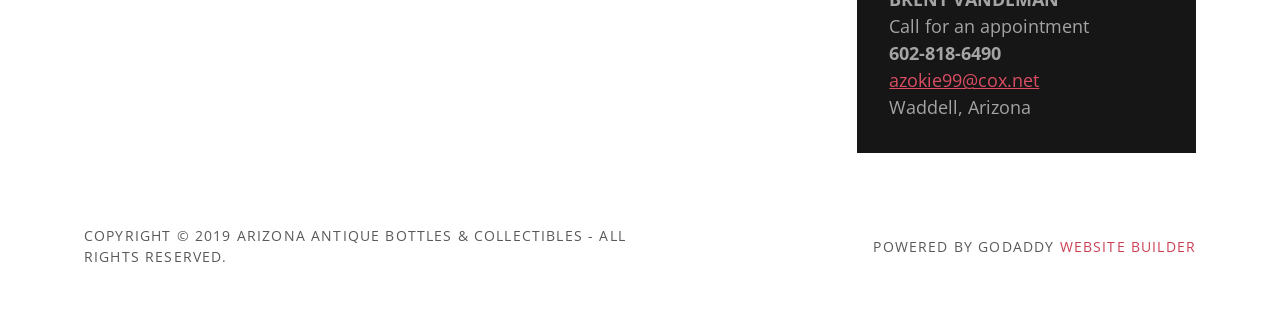What is the phone number to call for an appointment?
Relying on the image, give a concise answer in one word or a brief phrase.

602-818-6490